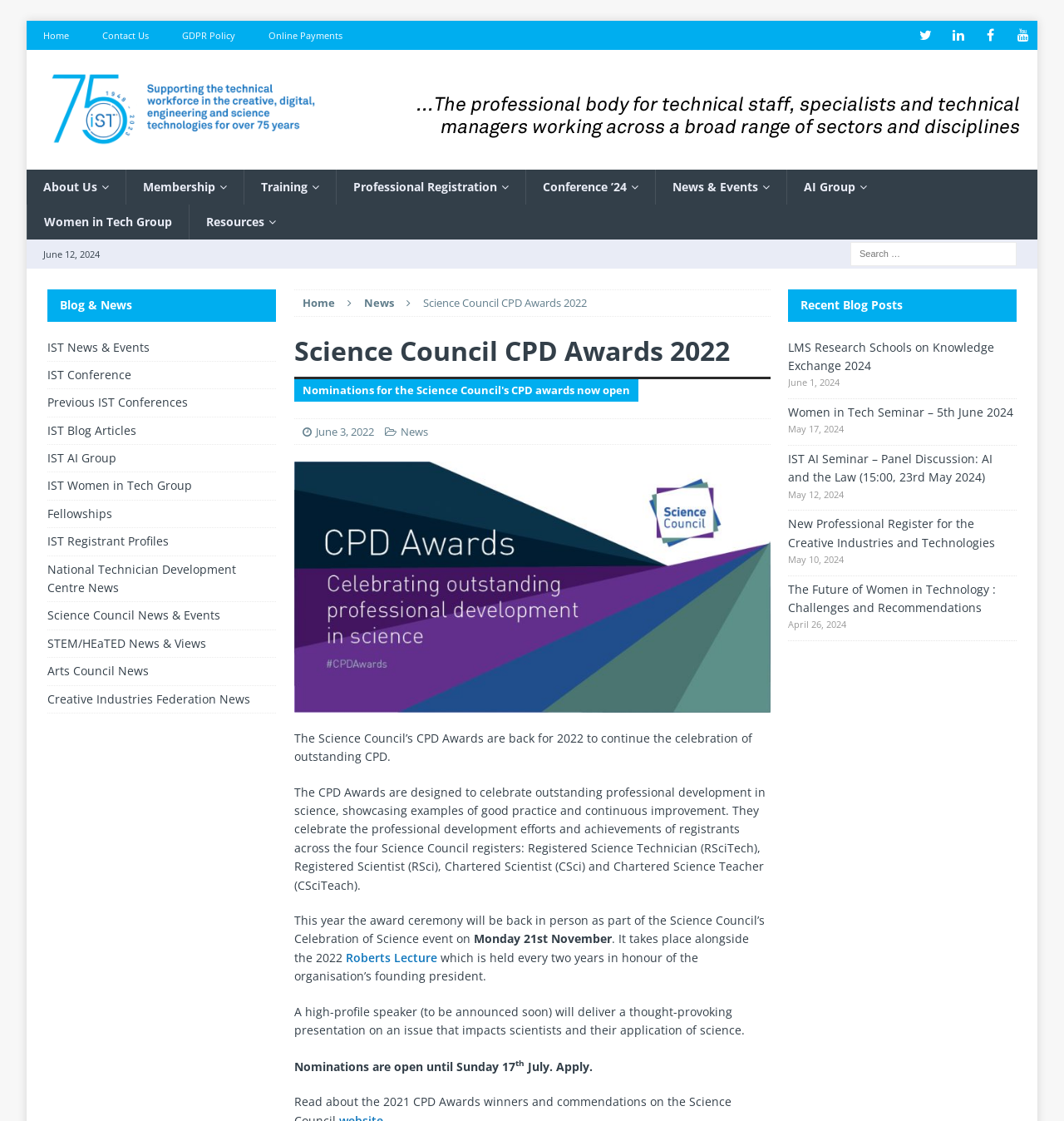Locate the bounding box coordinates of the clickable part needed for the task: "Nominate for the CPD Awards".

[0.277, 0.944, 0.484, 0.958]